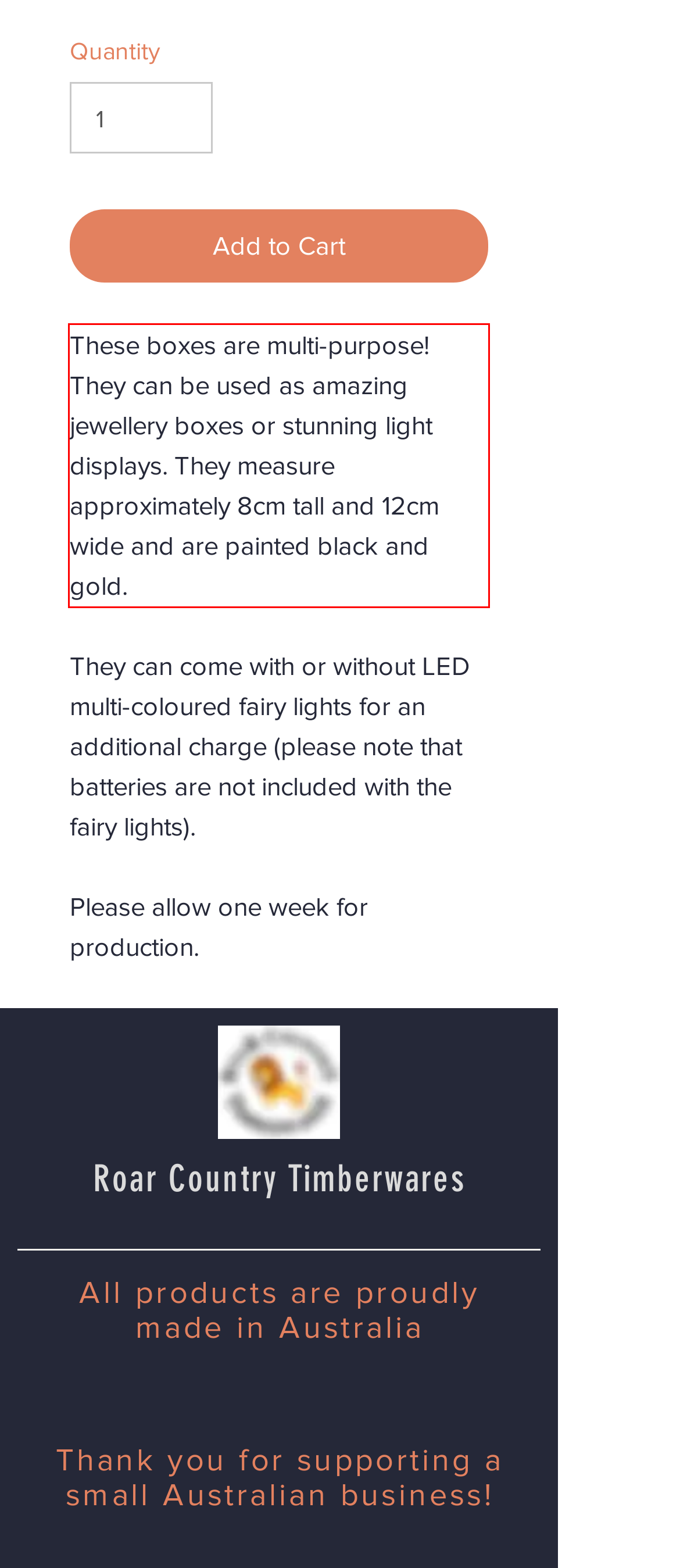From the given screenshot of a webpage, identify the red bounding box and extract the text content within it.

These boxes are multi-purpose! They can be used as amazing jewellery boxes or stunning light displays. They measure approximately 8cm tall and 12cm wide and are painted black and gold.